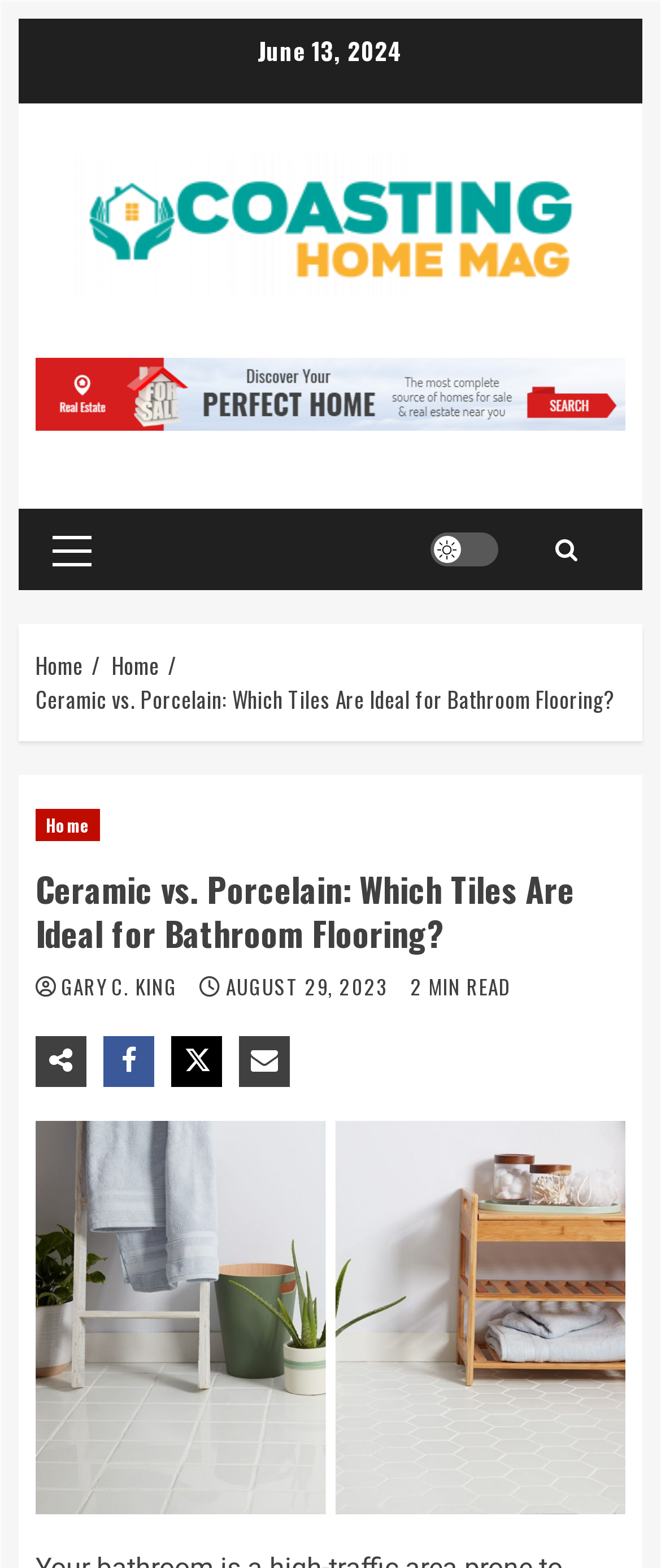Indicate the bounding box coordinates of the element that must be clicked to execute the instruction: "follow Coasting Home Mag". The coordinates should be given as four float numbers between 0 and 1, i.e., [left, top, right, bottom].

[0.112, 0.098, 0.888, 0.189]